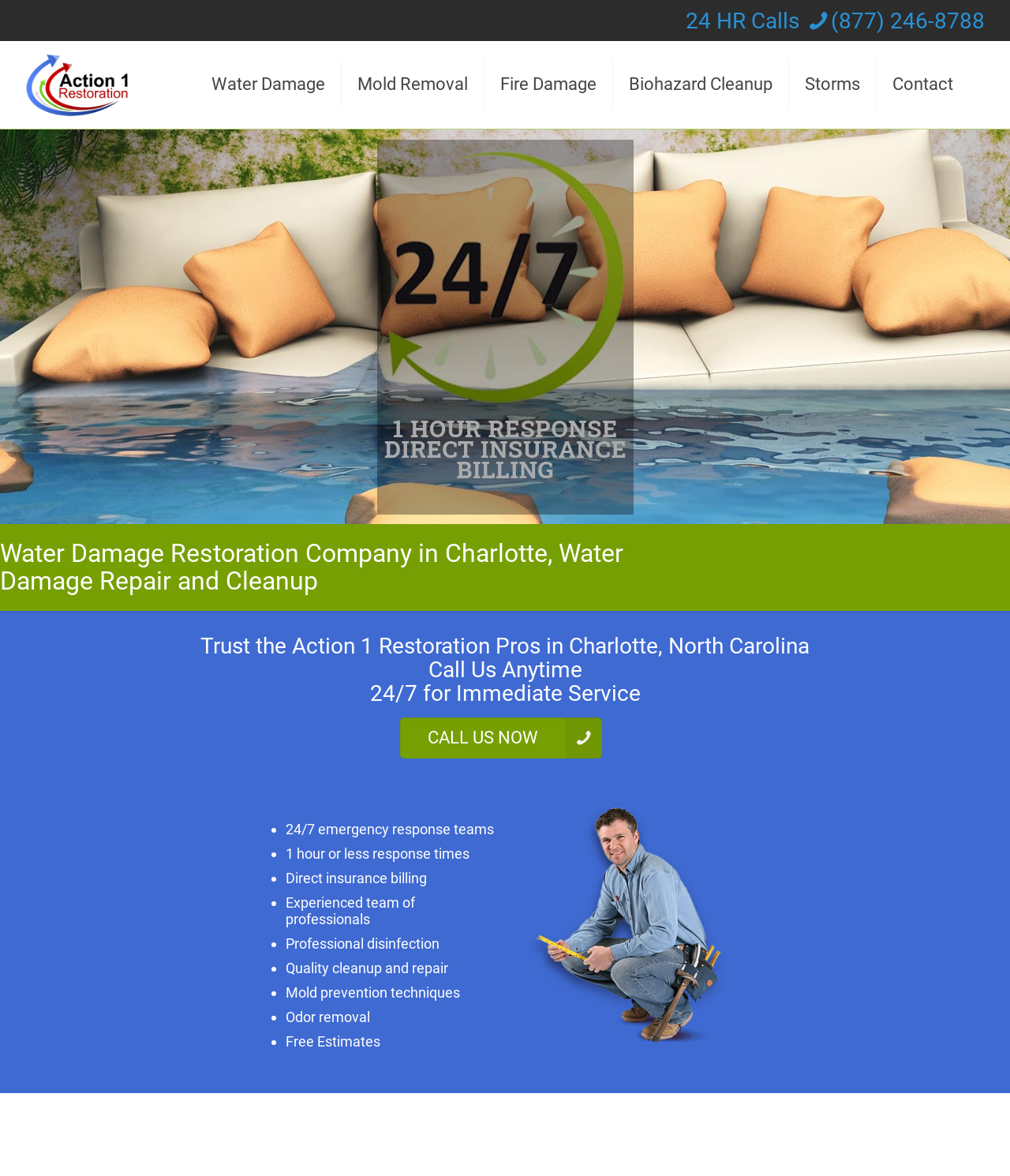Provide a brief response using a word or short phrase to this question:
Is Action 1 Restoration available for emergency response 24/7?

Yes